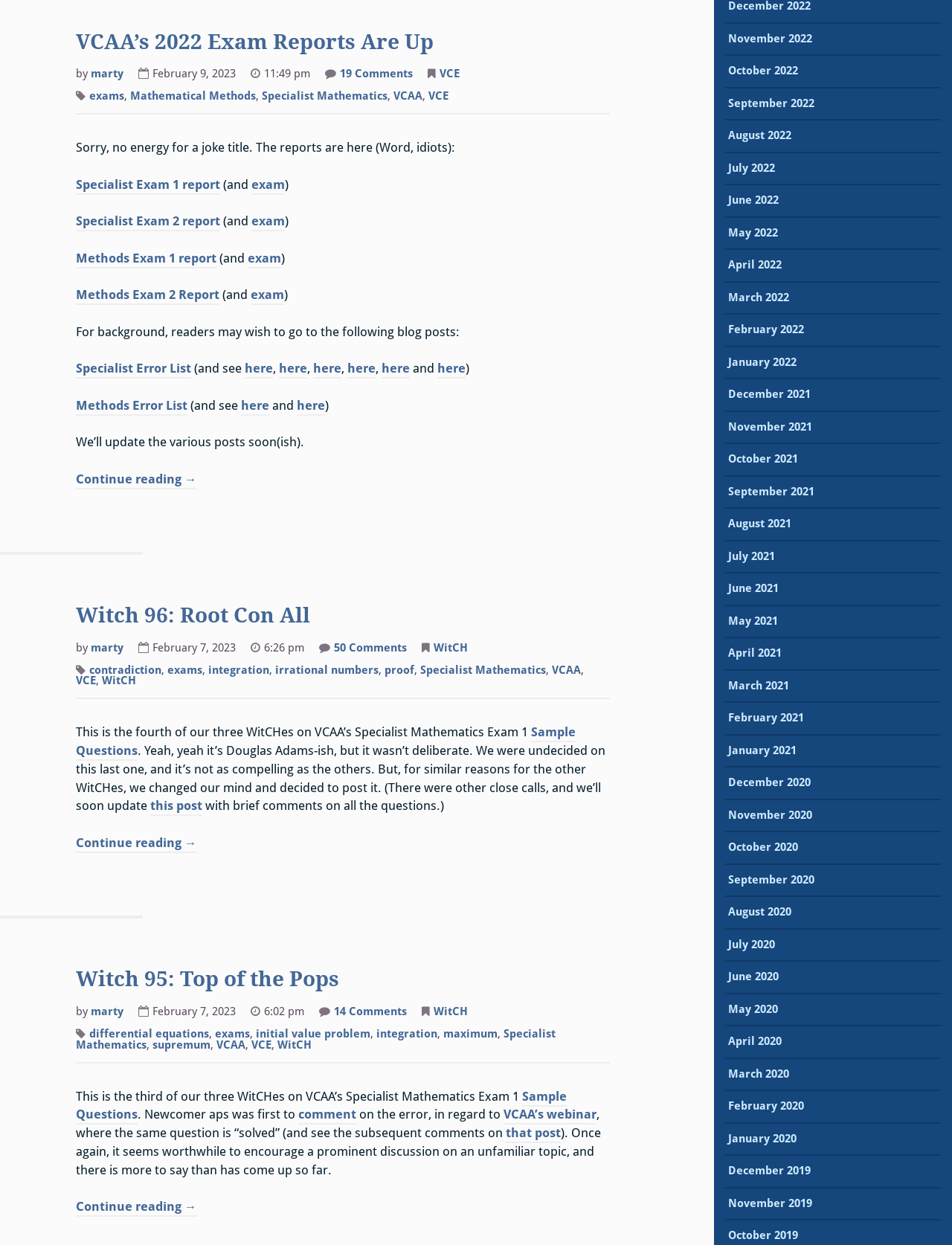Identify the bounding box coordinates of the clickable region necessary to fulfill the following instruction: "Check the Methods Error List". The bounding box coordinates should be four float numbers between 0 and 1, i.e., [left, top, right, bottom].

[0.08, 0.32, 0.197, 0.334]